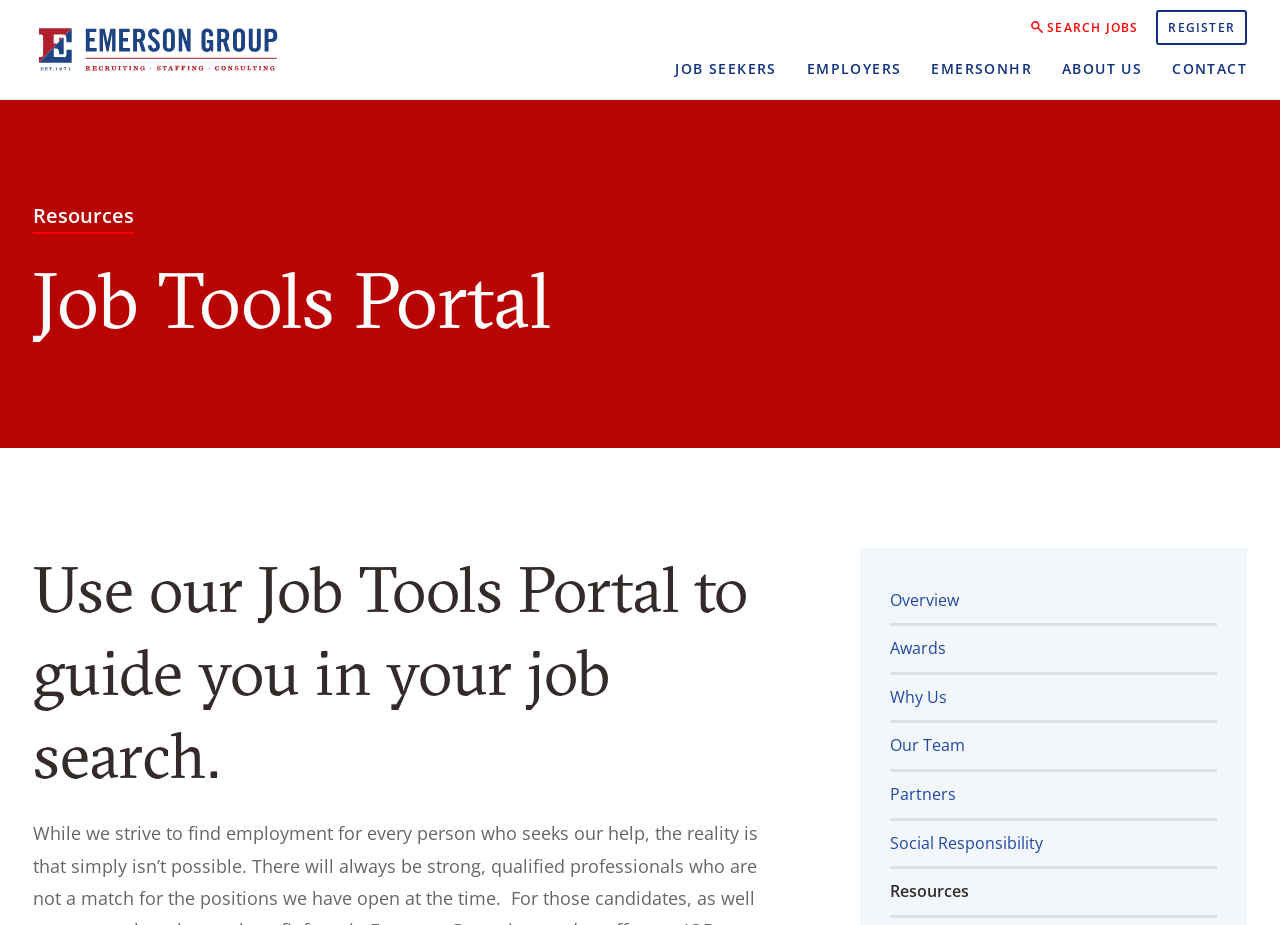What is the company name?
Look at the image and answer the question using a single word or phrase.

Emerson Group, Inc